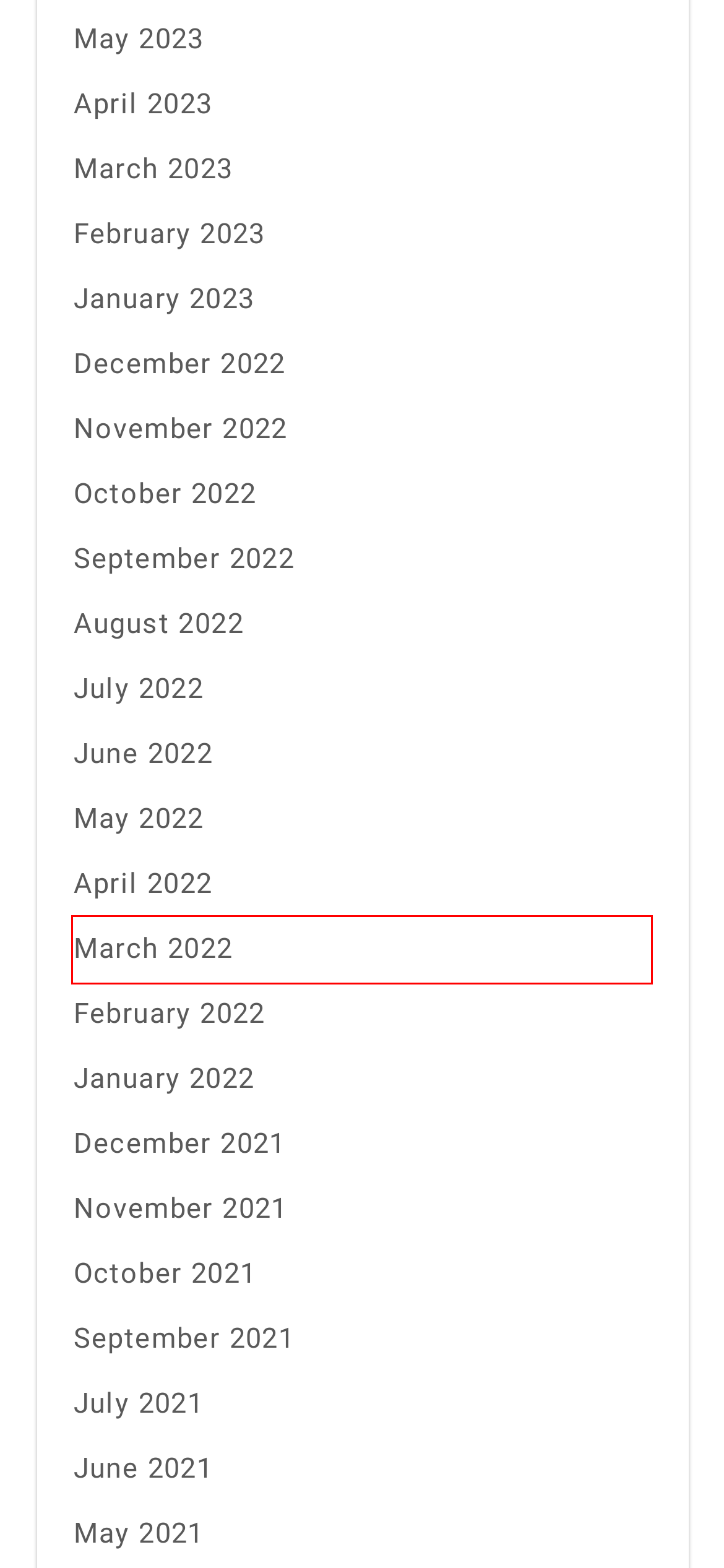You have a screenshot of a webpage with a red bounding box highlighting a UI element. Your task is to select the best webpage description that corresponds to the new webpage after clicking the element. Here are the descriptions:
A. June 2021 – Lsfnetwork.com
B. February 2023 – Lsfnetwork.com
C. July 2021 – Lsfnetwork.com
D. May 2021 – Lsfnetwork.com
E. May 2023 – Lsfnetwork.com
F. November 2022 – Lsfnetwork.com
G. June 2022 – Lsfnetwork.com
H. March 2022 – Lsfnetwork.com

H